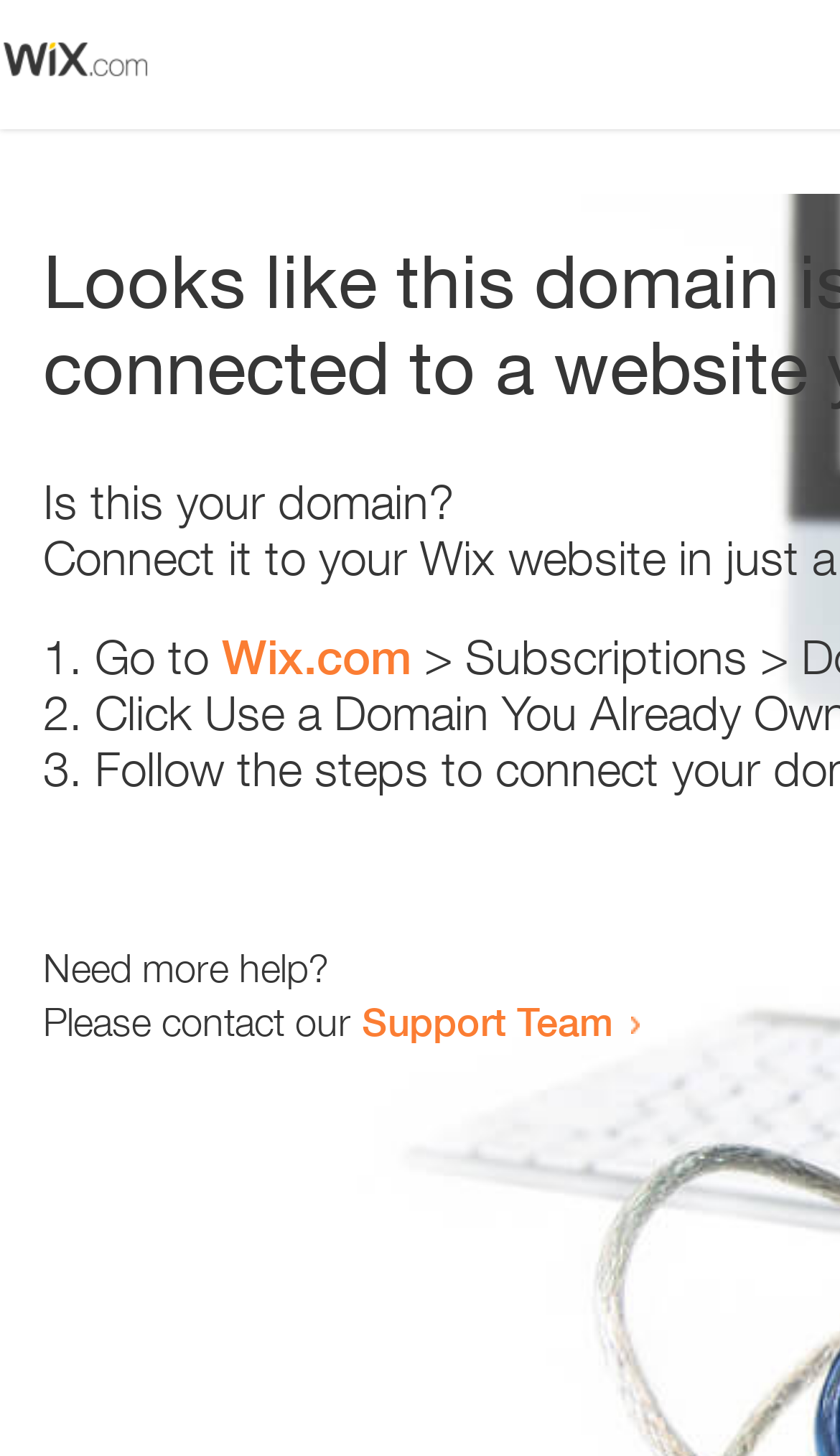How many list markers are present?
Answer with a single word or short phrase according to what you see in the image.

3